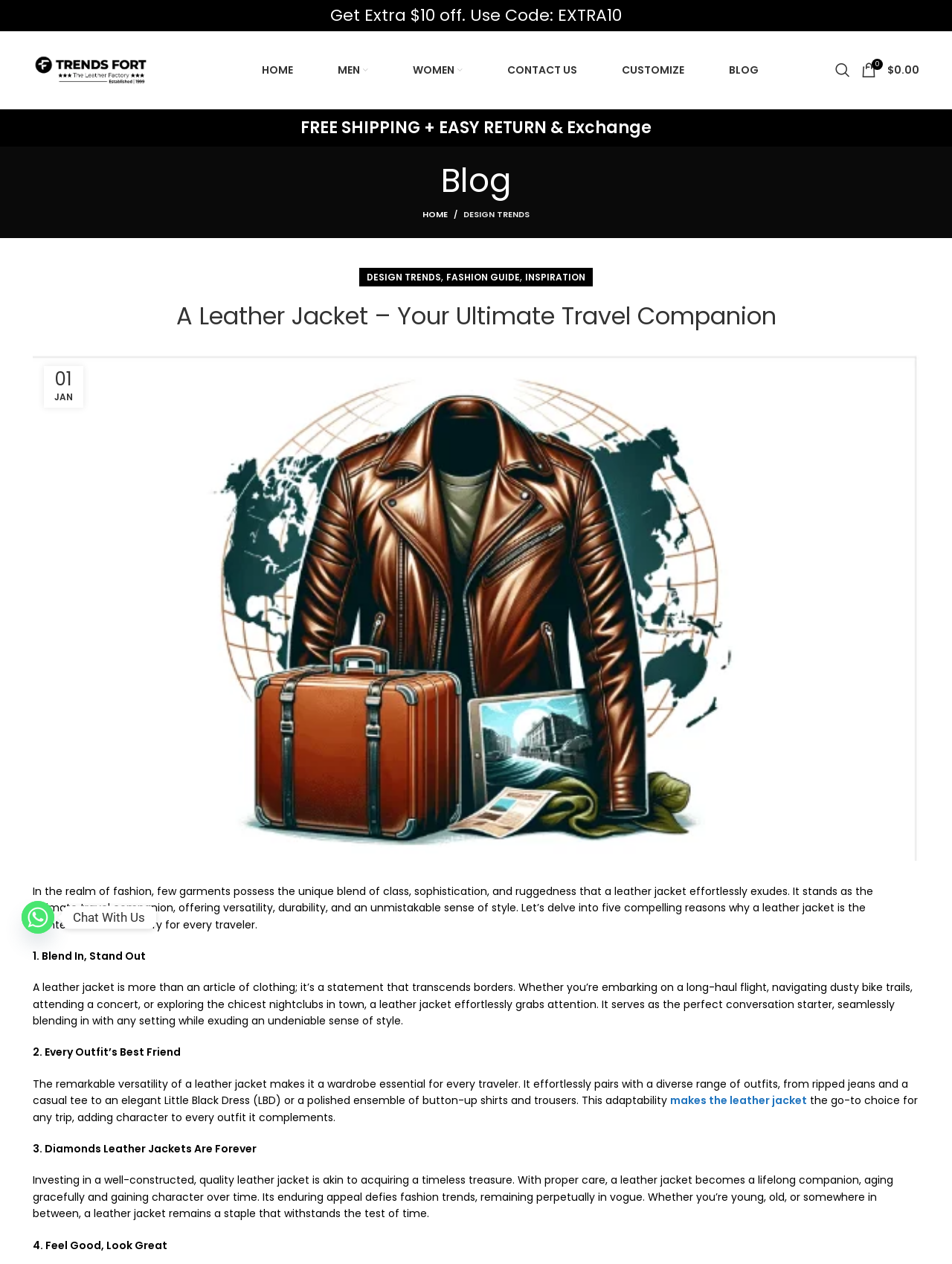Determine the bounding box coordinates for the region that must be clicked to execute the following instruction: "Search for something".

[0.87, 0.044, 0.897, 0.067]